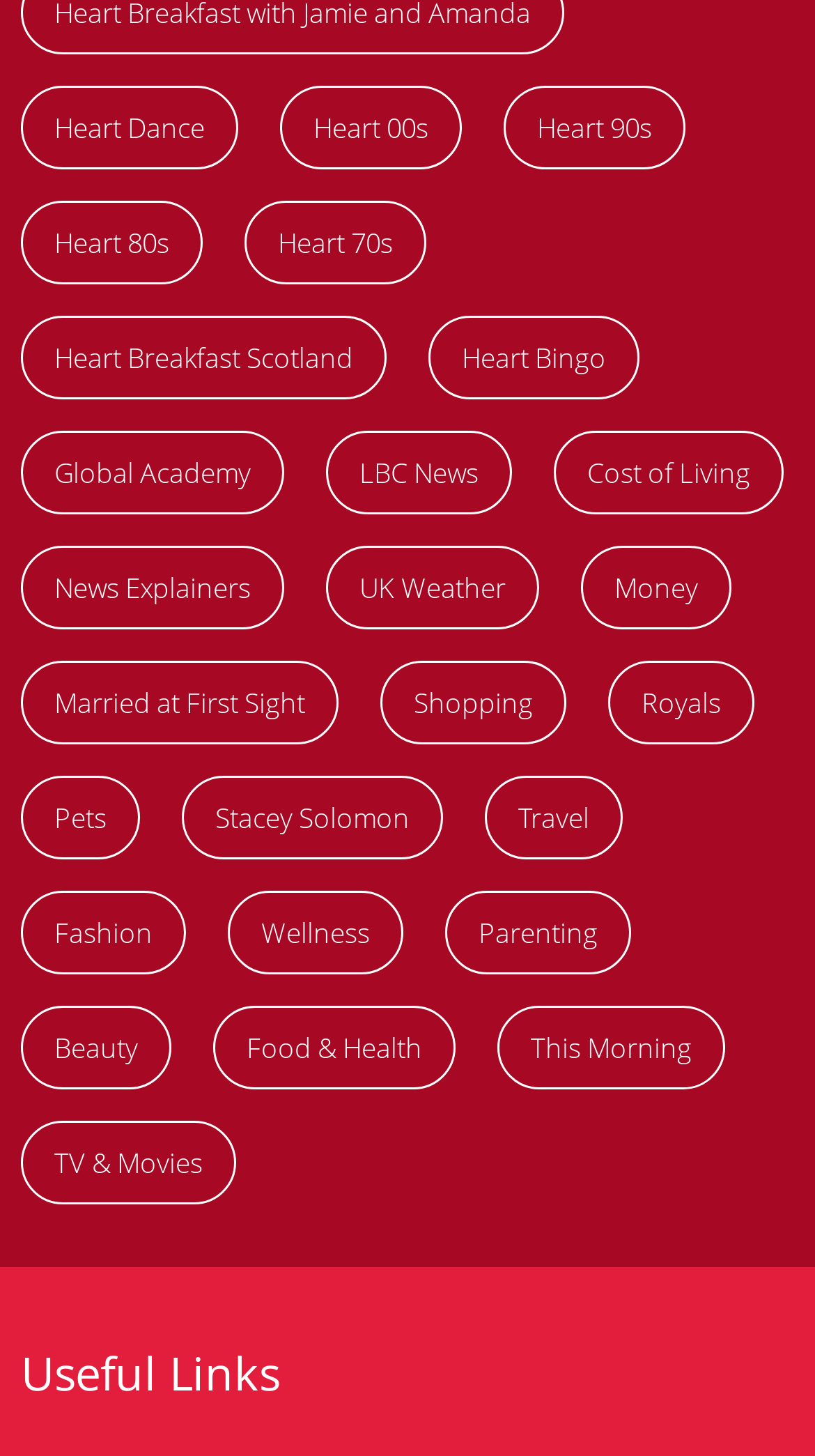Identify the bounding box coordinates of the clickable region necessary to fulfill the following instruction: "Read News Explainers". The bounding box coordinates should be four float numbers between 0 and 1, i.e., [left, top, right, bottom].

[0.026, 0.374, 0.349, 0.432]